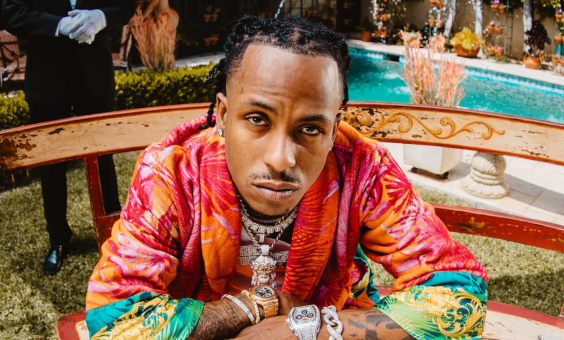What is the individual's gaze described as?
Use the information from the image to give a detailed answer to the question.

The caption states that the individual's 'intense gaze draws the viewer in', implying that their gaze is strong and captivating.